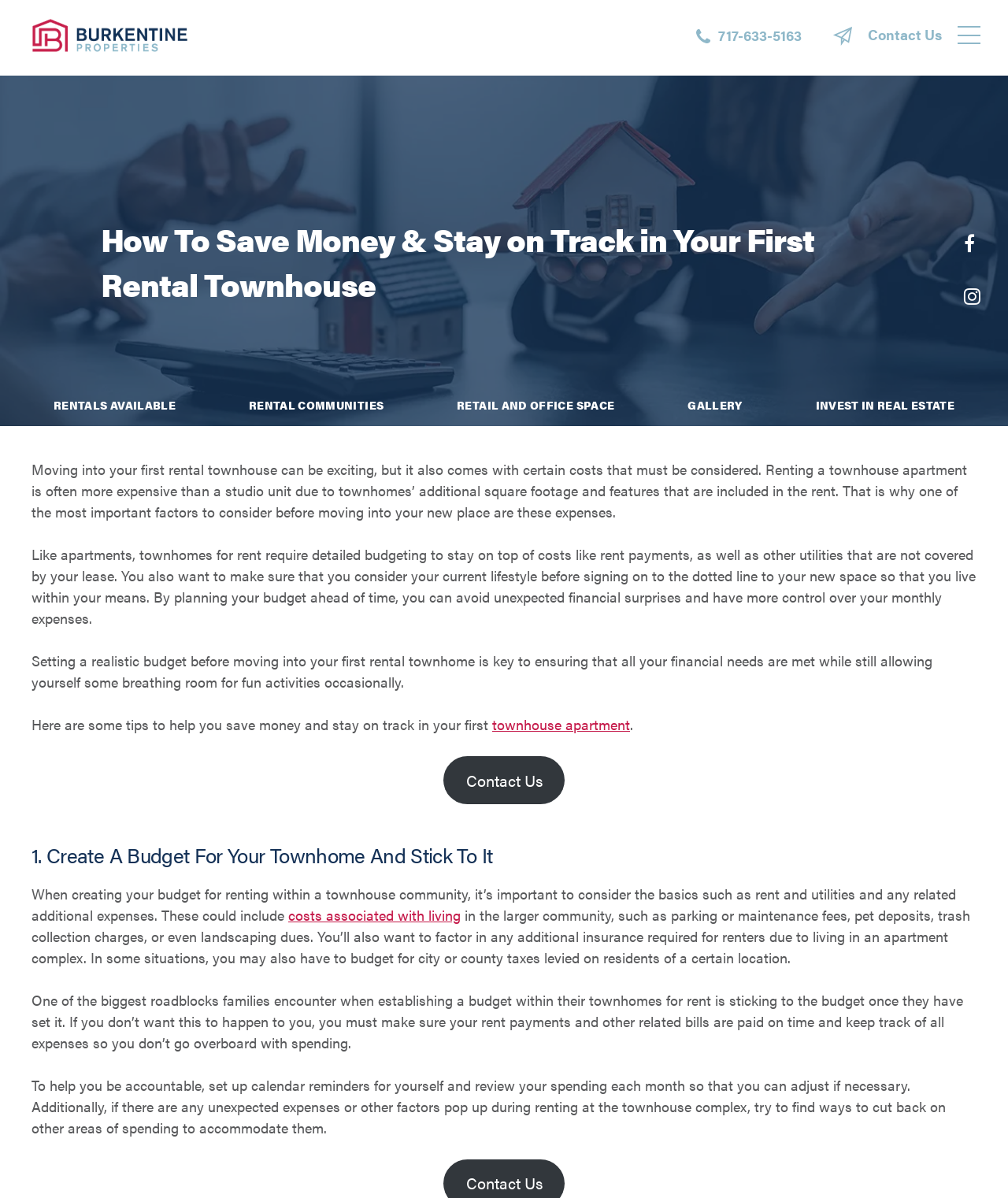Determine the bounding box coordinates for the area that should be clicked to carry out the following instruction: "Call the phone number".

[0.691, 0.021, 0.795, 0.037]